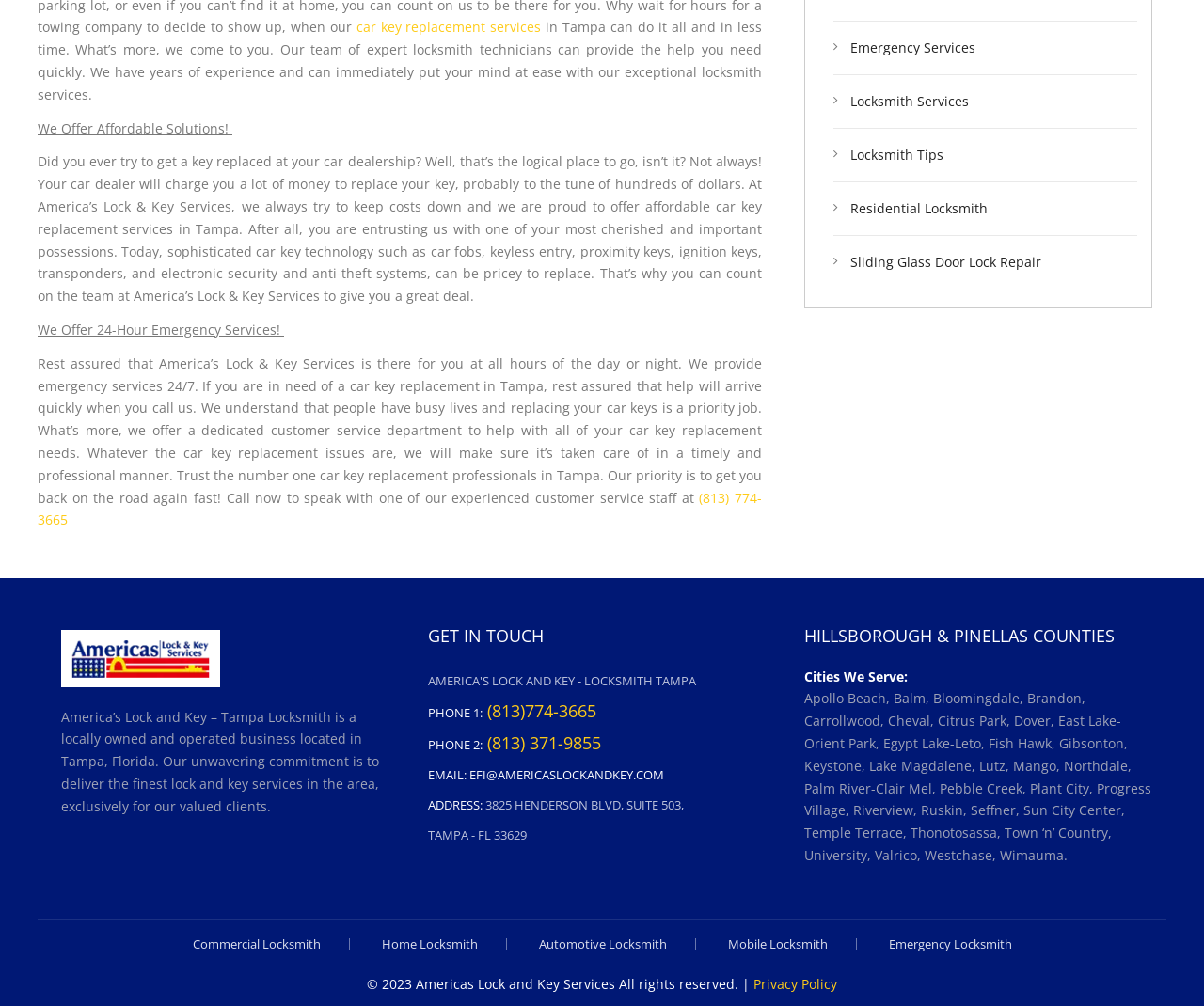Indicate the bounding box coordinates of the element that needs to be clicked to satisfy the following instruction: "View Locksmith Services". The coordinates should be four float numbers between 0 and 1, i.e., [left, top, right, bottom].

[0.692, 0.092, 0.805, 0.109]